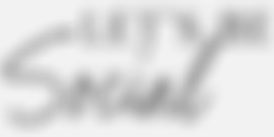Provide a comprehensive description of the image.

The image features a stylized text graphic that prominently displays the phrase "LET'S GO!" in a dynamic and artistic font. The letters appear to be playful and inviting, suggesting enthusiasm and excitement. The overall design is likely intended to capture attention, perhaps as part of a promotional campaign or marketing material. This engaging visual is positioned alongside content related to enticing deals or offers, reflecting a lively and energetic theme.